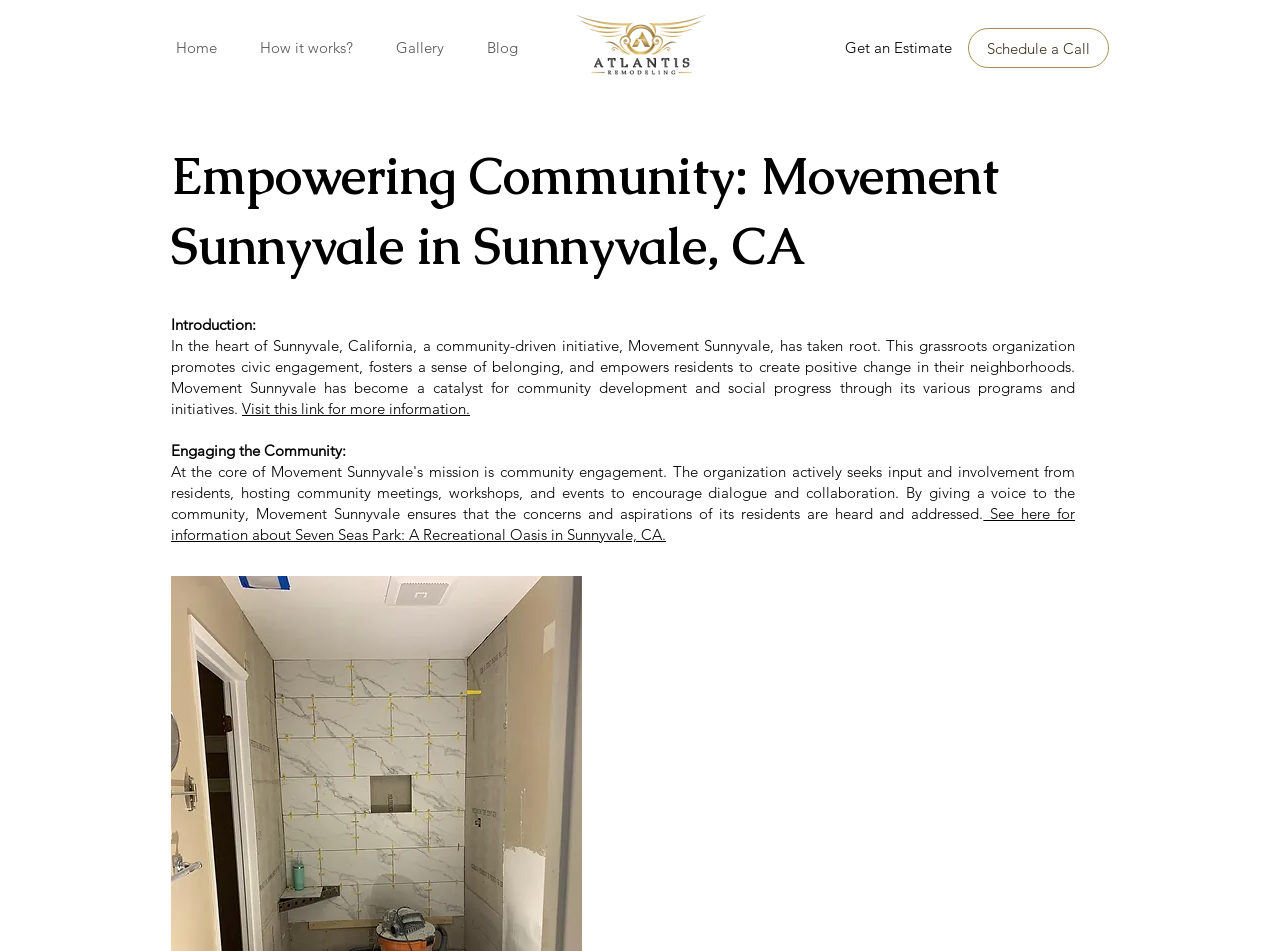Locate the bounding box coordinates of the element to click to perform the following action: 'See here for information about Seven Seas Park'. The coordinates should be given as four float values between 0 and 1, in the form of [left, top, right, bottom].

[0.134, 0.53, 0.84, 0.572]